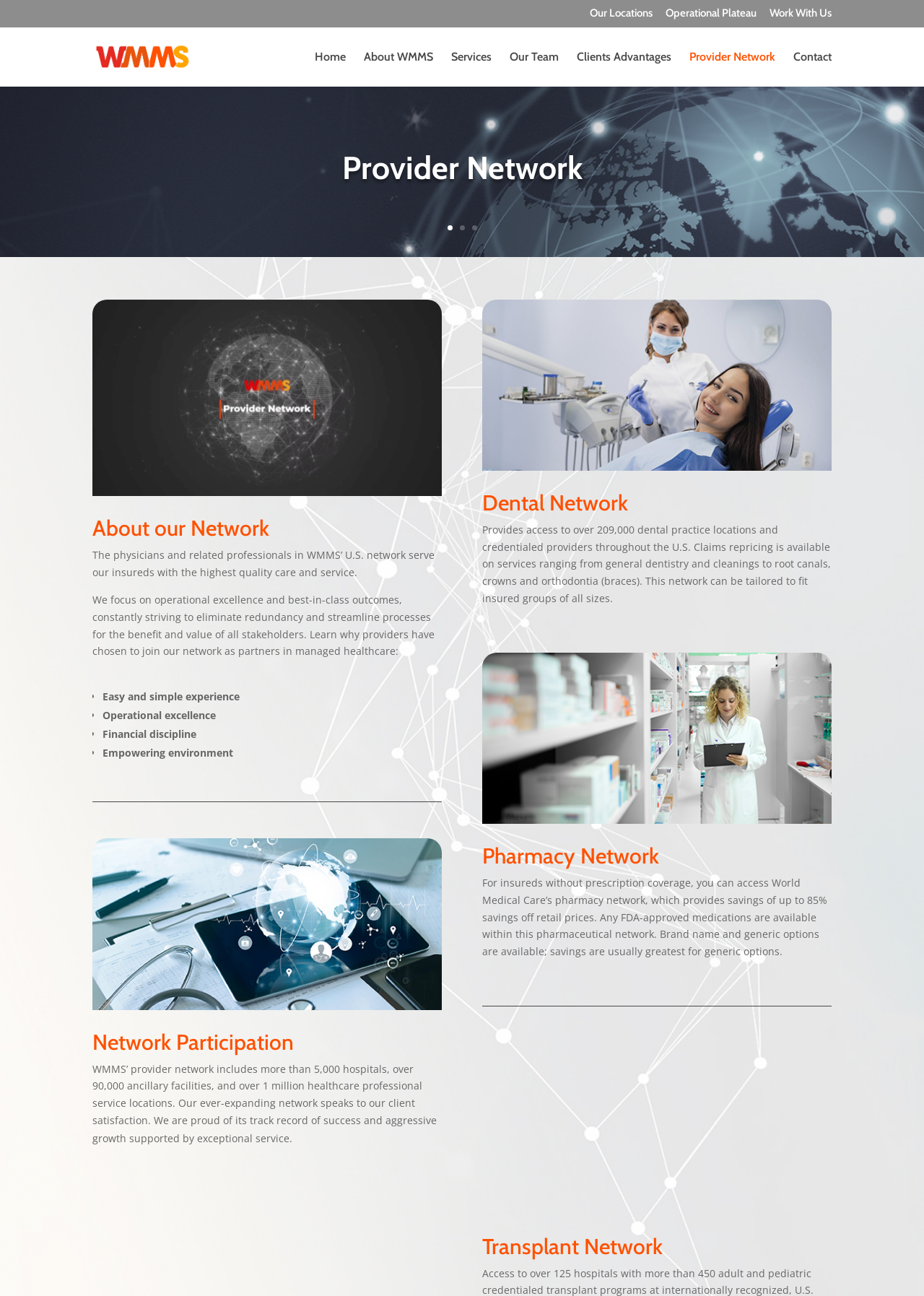What is the focus of WMMS' operational excellence?
Please provide a comprehensive and detailed answer to the question.

The focus of WMMS' operational excellence can be found in the section 'About our Network', where it says 'We focus on operational excellence and best-in-class outcomes, constantly striving to eliminate redundancy and streamline processes for the benefit and value of all stakeholders.'